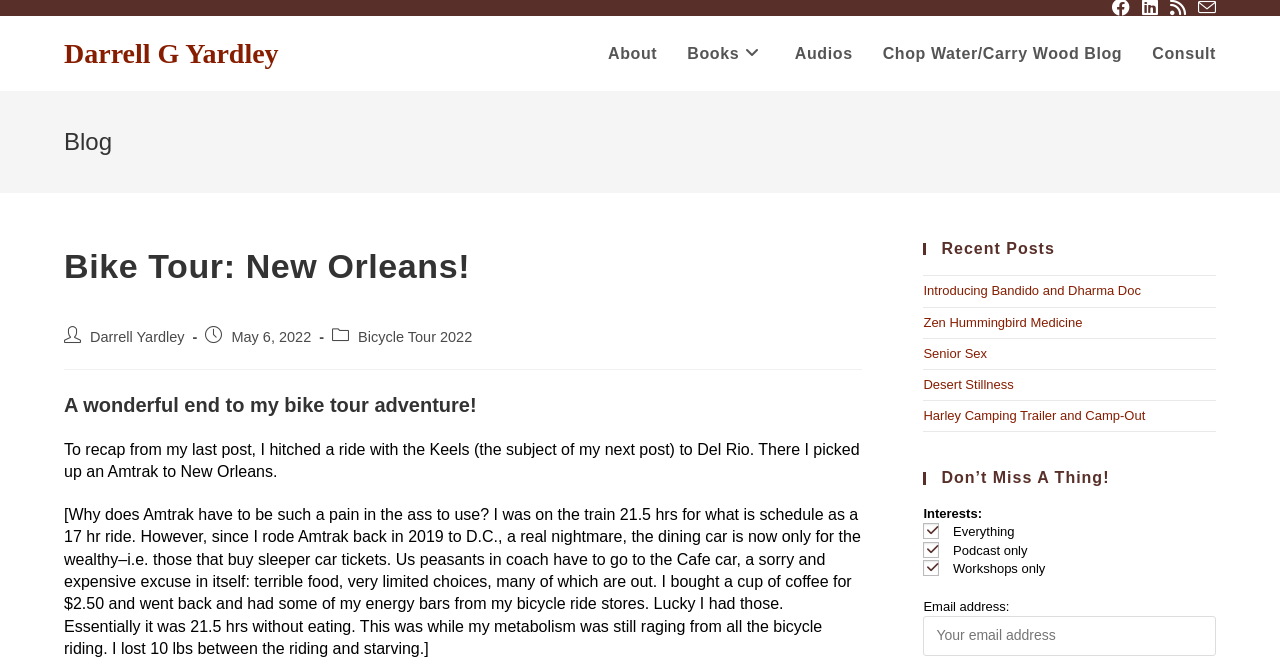Determine the bounding box coordinates of the clickable element to complete this instruction: "Click on the 'Consult' link". Provide the coordinates in the format of four float numbers between 0 and 1, [left, top, right, bottom].

[0.888, 0.026, 0.962, 0.137]